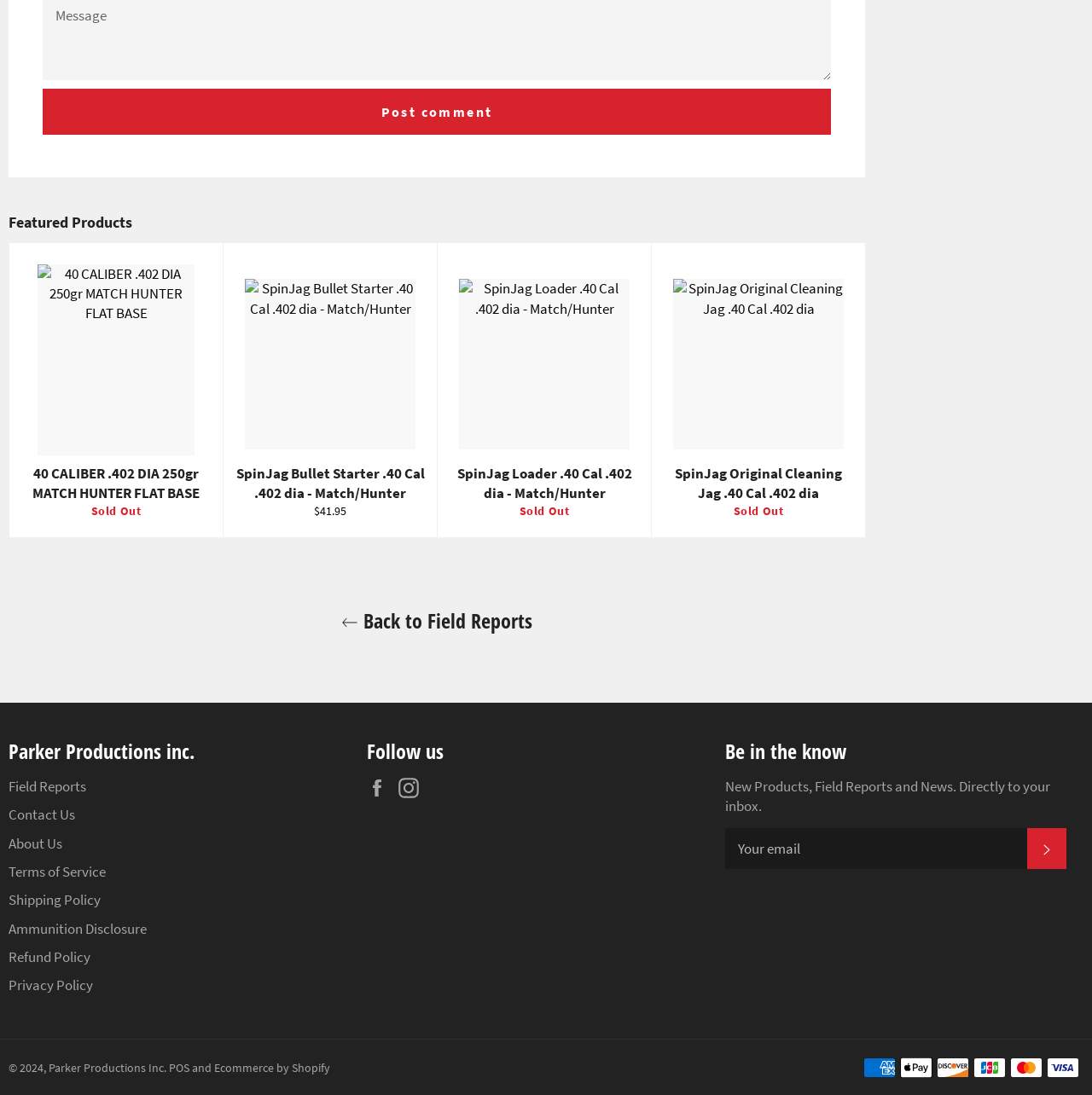Specify the bounding box coordinates of the region I need to click to perform the following instruction: "View product details of 40 CALIBER.402 DIA 250gr MATCH HUNTER FLAT BASE". The coordinates must be four float numbers in the range of 0 to 1, i.e., [left, top, right, bottom].

[0.008, 0.222, 0.204, 0.491]